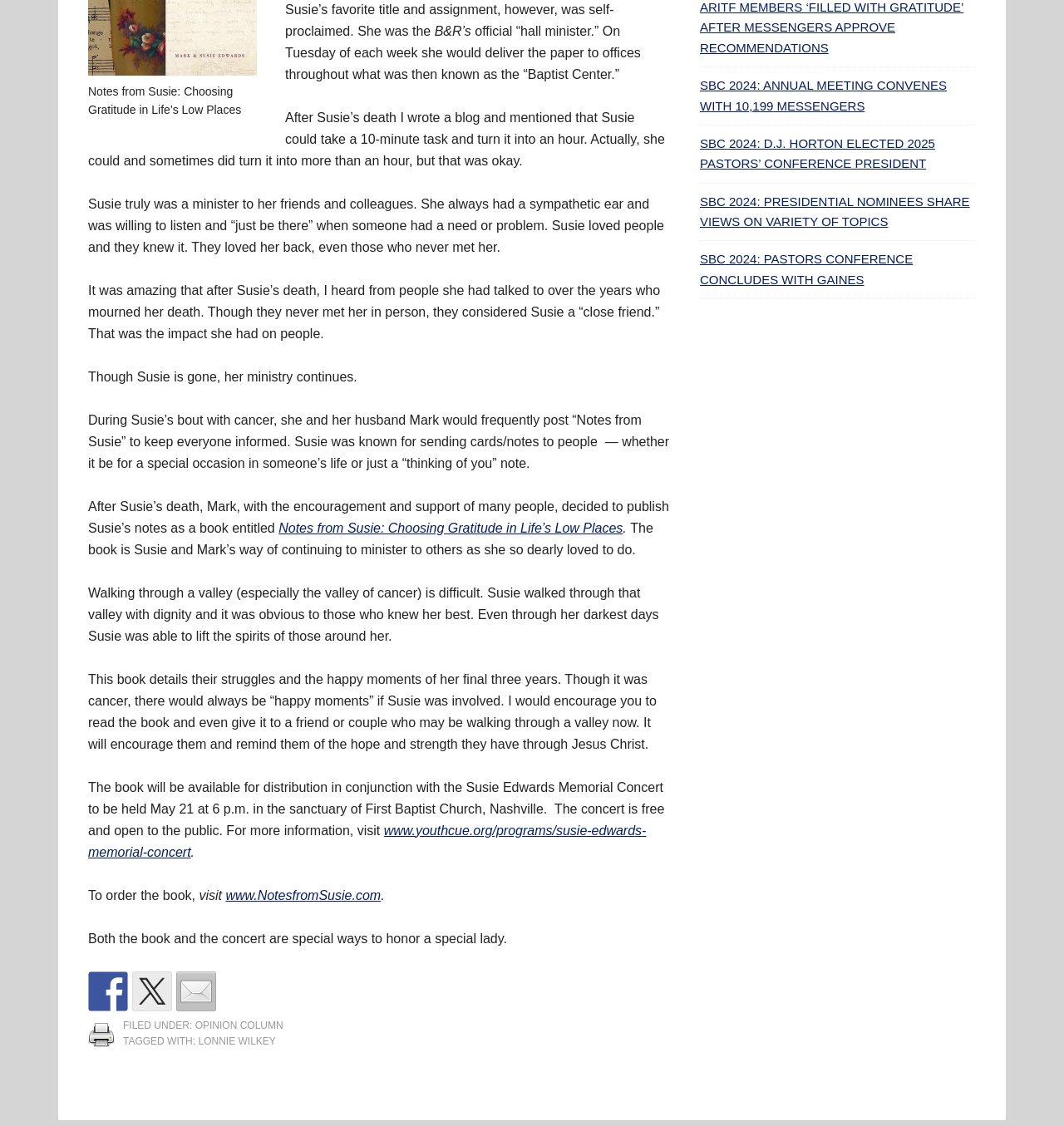Identify the bounding box coordinates of the element to click to follow this instruction: 'Read the opinion column'. Ensure the coordinates are four float values between 0 and 1, provided as [left, top, right, bottom].

[0.183, 0.905, 0.266, 0.916]